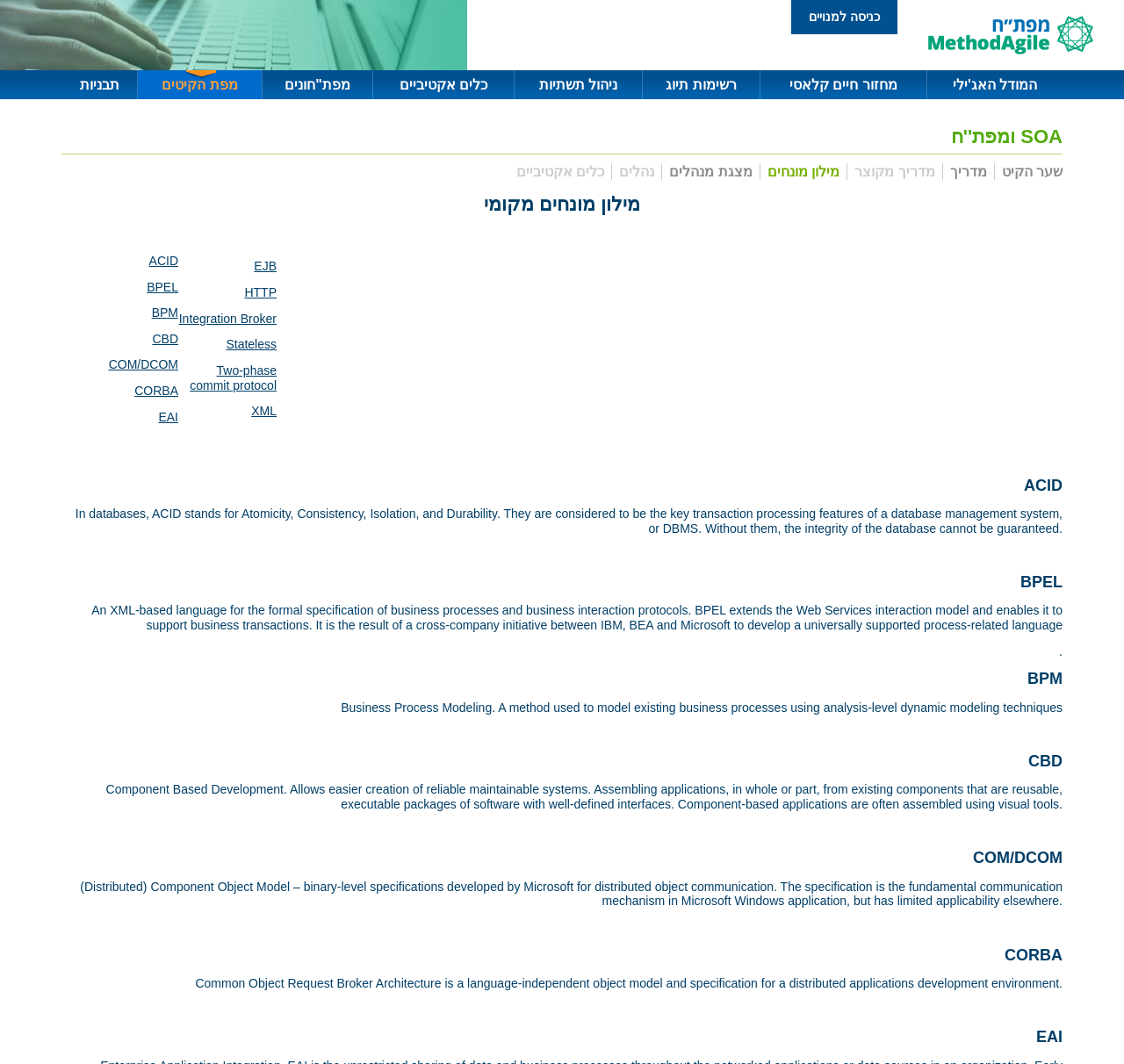Please identify the coordinates of the bounding box that should be clicked to fulfill this instruction: "Go to 'המודל האג'ילי'".

[0.825, 0.066, 0.945, 0.093]